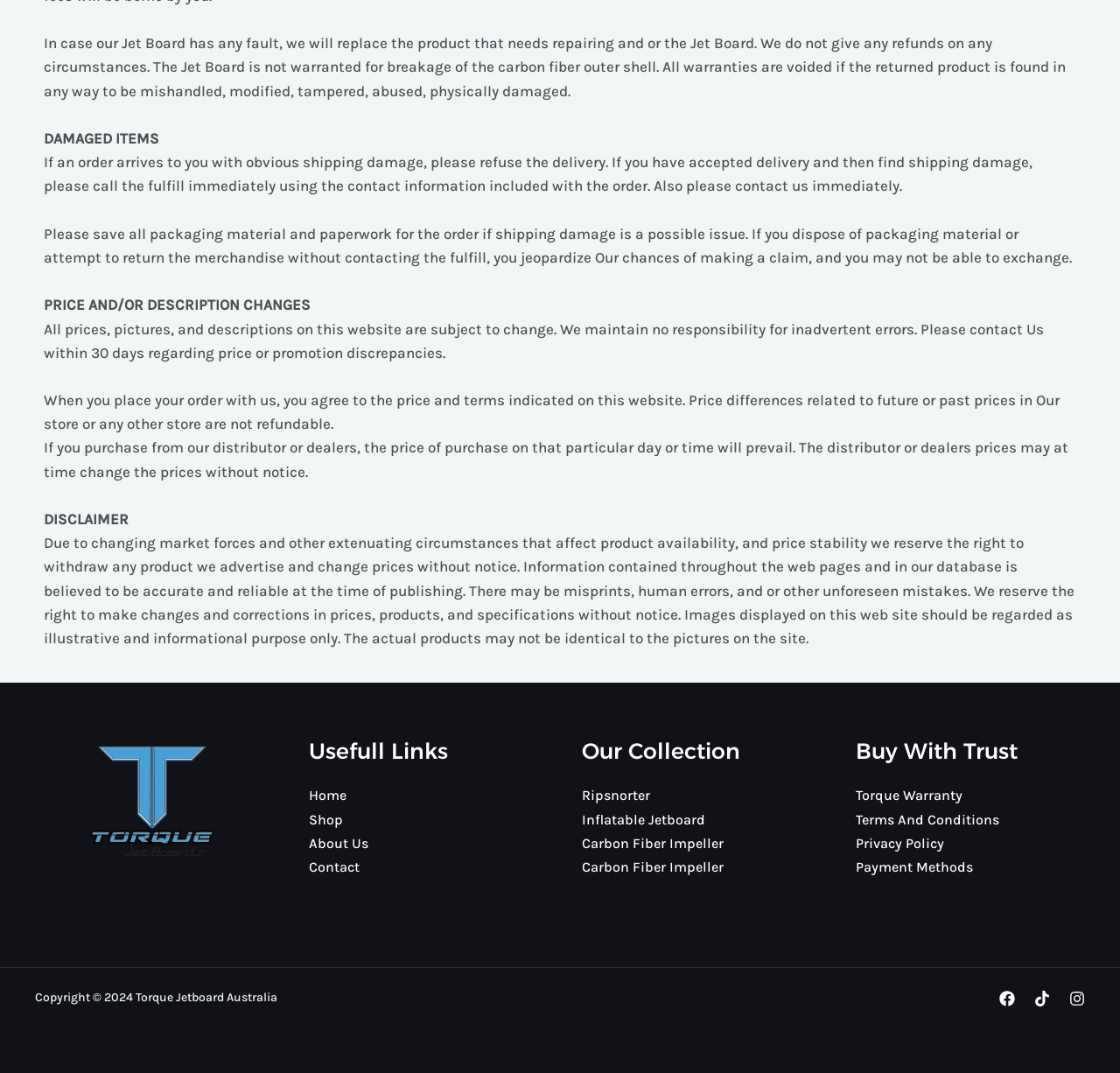Answer this question using a single word or a brief phrase:
What social media platforms are linked at the bottom of the page?

Facebook, Tiktok, Instagram